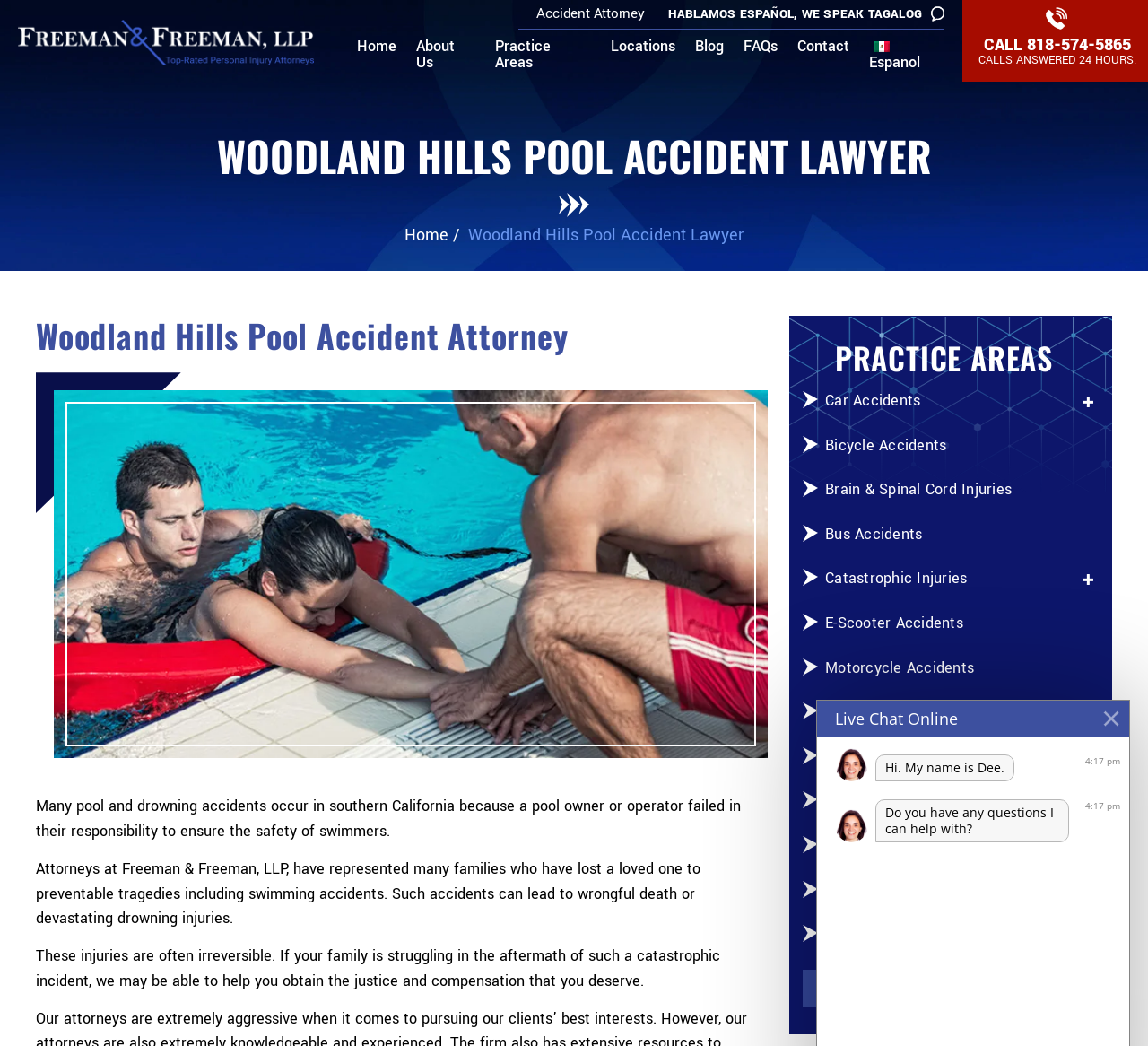Please determine the main heading text of this webpage.

WOODLAND HILLS POOL ACCIDENT LAWYER